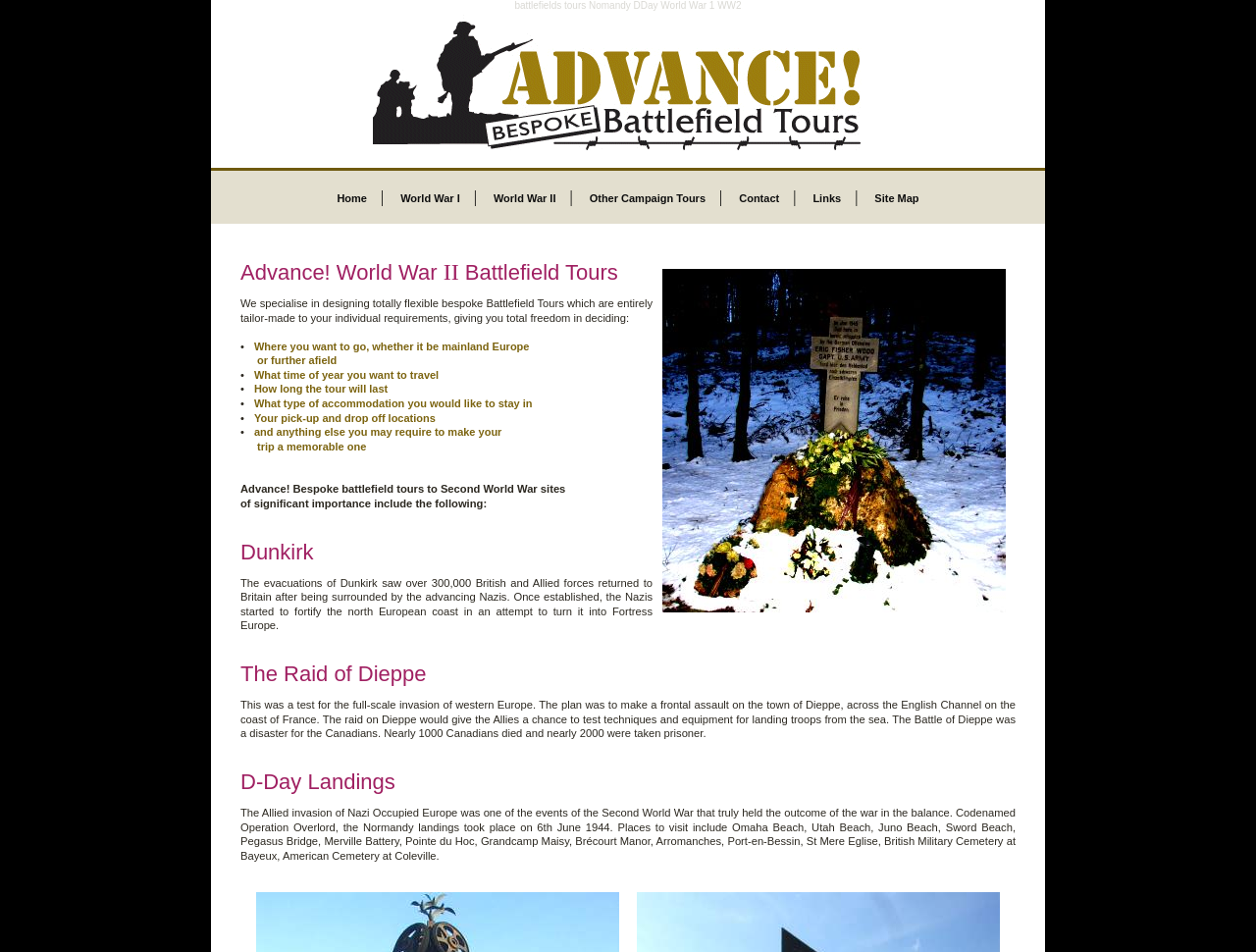Using the details in the image, give a detailed response to the question below:
What is the significance of Dunkirk?

Dunkirk is significant because it was the site of a massive evacuation of over 300,000 British and Allied forces, who were surrounded by the advancing Nazis, and were returned to Britain, marking a crucial event in World War II.